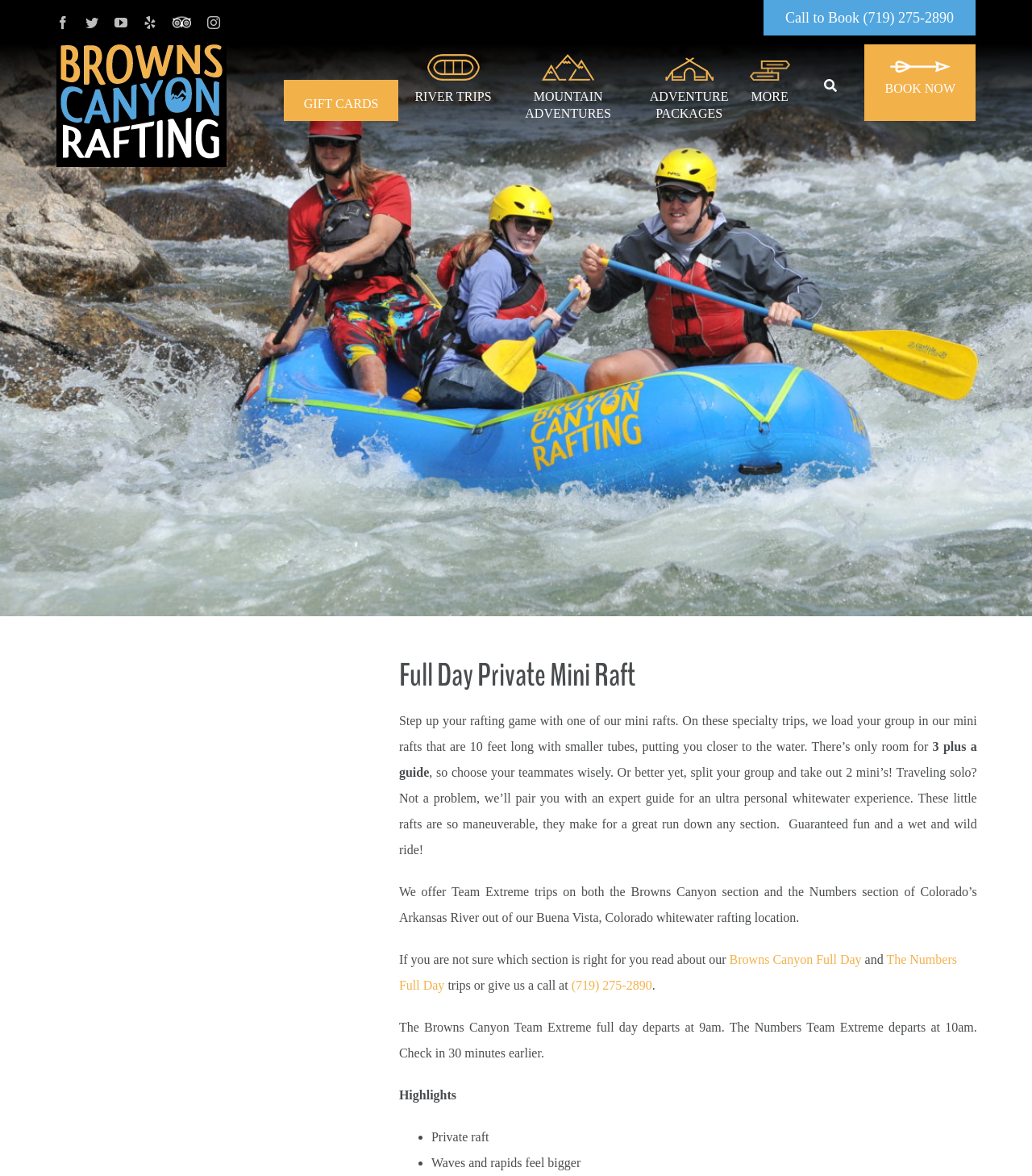Could you determine the bounding box coordinates of the clickable element to complete the instruction: "Visit the Home page"? Provide the coordinates as four float numbers between 0 and 1, i.e., [left, top, right, bottom].

None